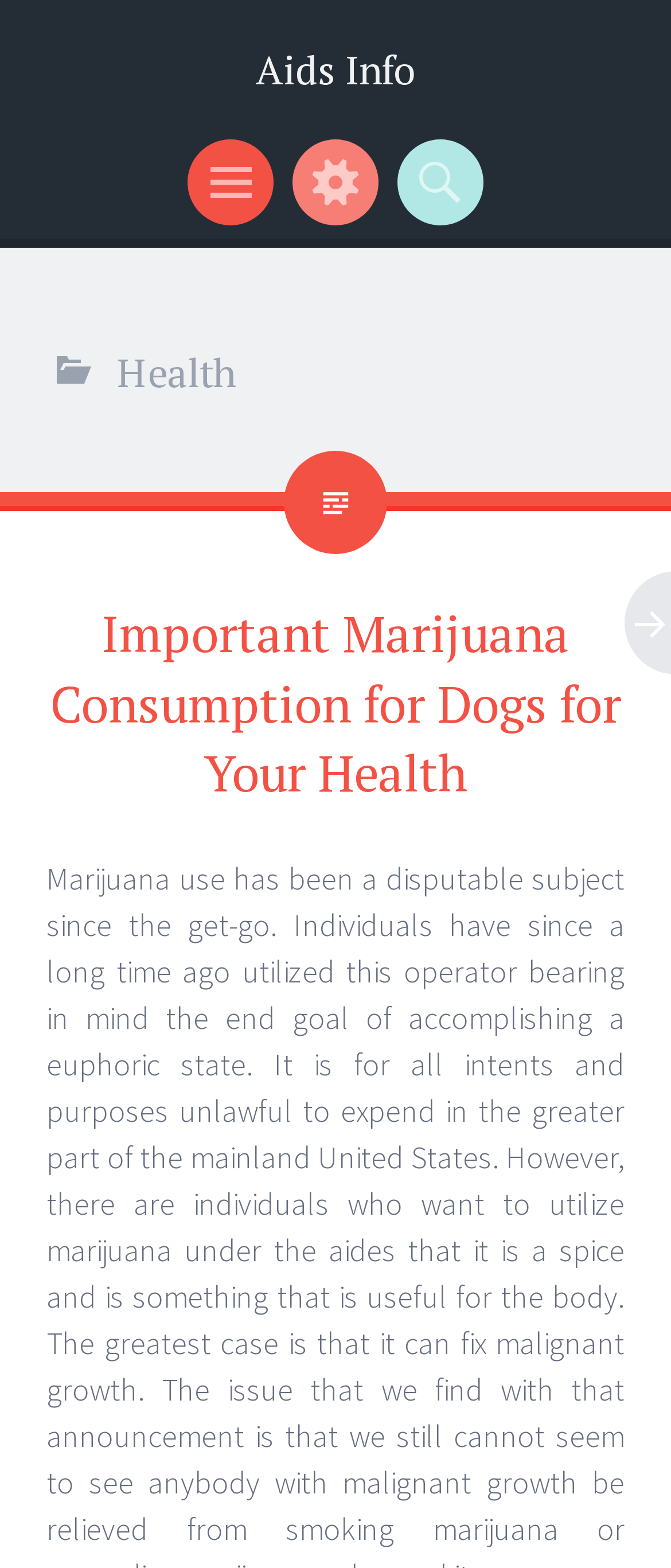Extract the bounding box coordinates for the HTML element that matches this description: "Aids Info". The coordinates should be four float numbers between 0 and 1, i.e., [left, top, right, bottom].

[0.381, 0.027, 0.619, 0.061]